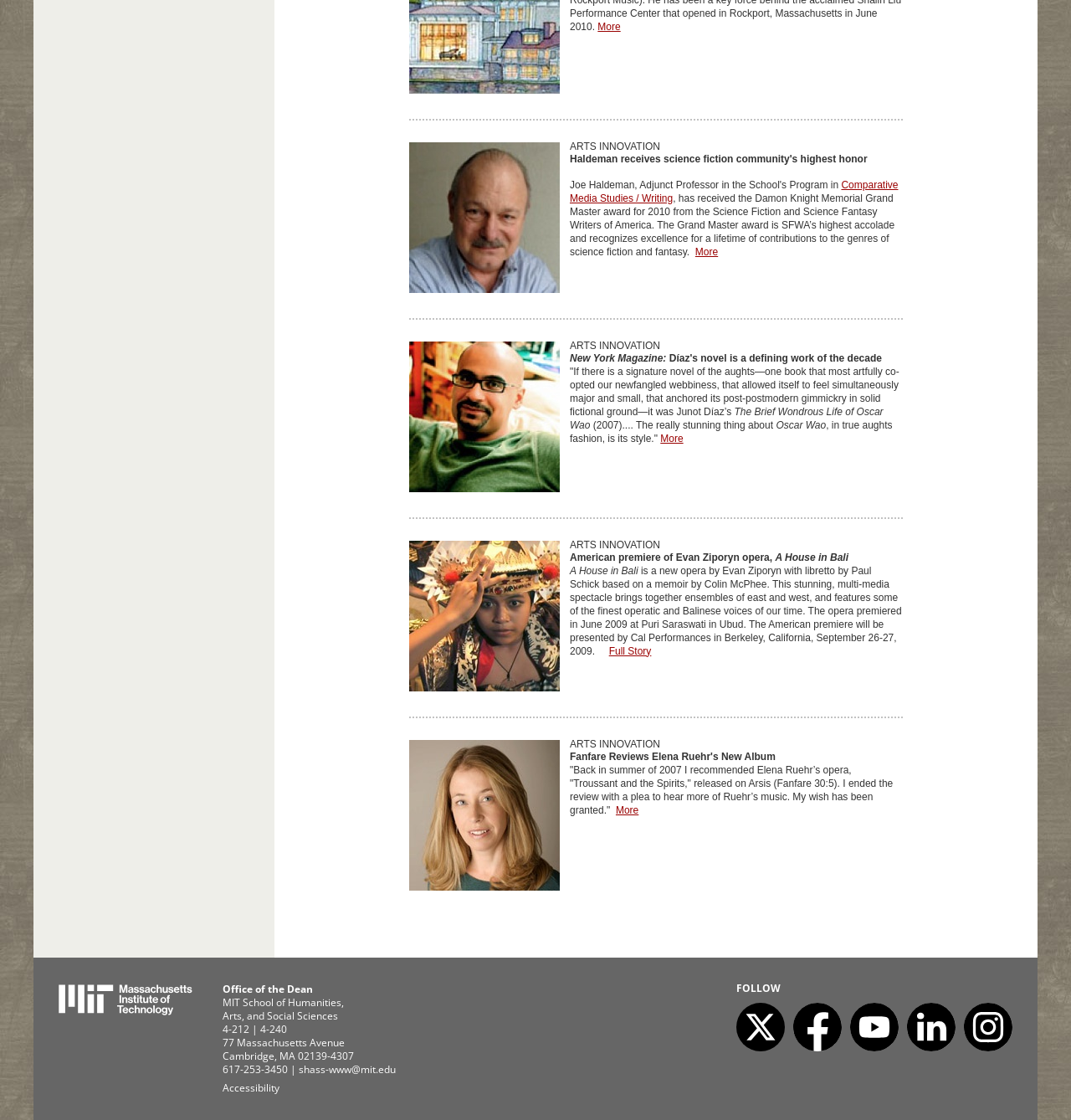Refer to the image and answer the question with as much detail as possible: What is the name of the opera premiered in June 2009?

The answer can be found in the third paragraph of the webpage, where it is mentioned that the American premiere of Evan Ziporyn's opera, 'A House in Bali', will be presented by Cal Performances in Berkeley, California.